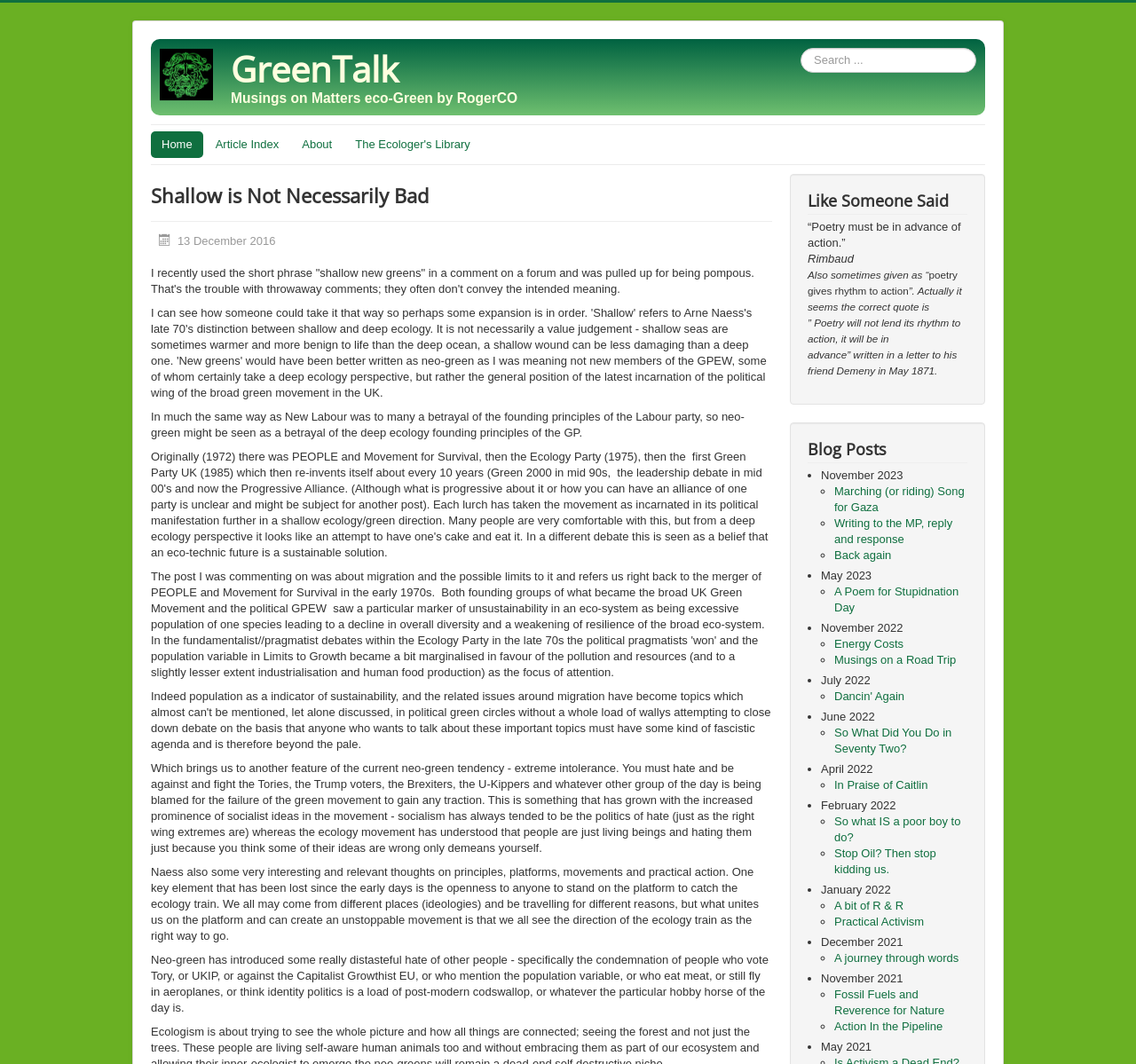Using the provided description Dancin' Again, find the bounding box coordinates for the UI element. Provide the coordinates in (top-left x, top-left y, bottom-right x, bottom-right y) format, ensuring all values are between 0 and 1.

[0.734, 0.648, 0.796, 0.661]